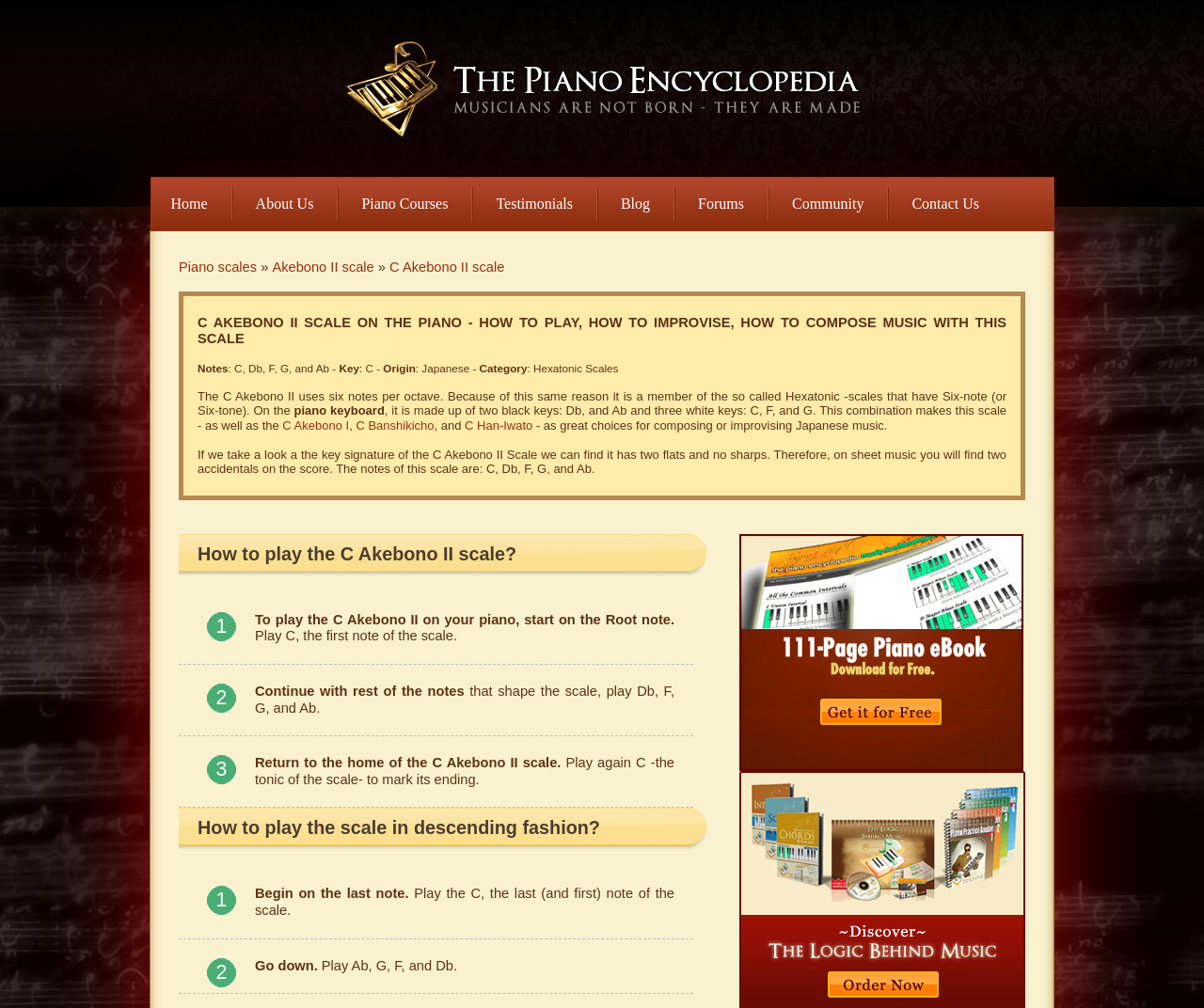How do you play the C Akebono II scale in descending fashion?
With the help of the image, please provide a detailed response to the question.

The webpage provides instructions on how to play the C Akebono II scale in descending fashion, which involves starting on the last note (Ab) and then playing the notes in reverse order, going down to the first note (C).